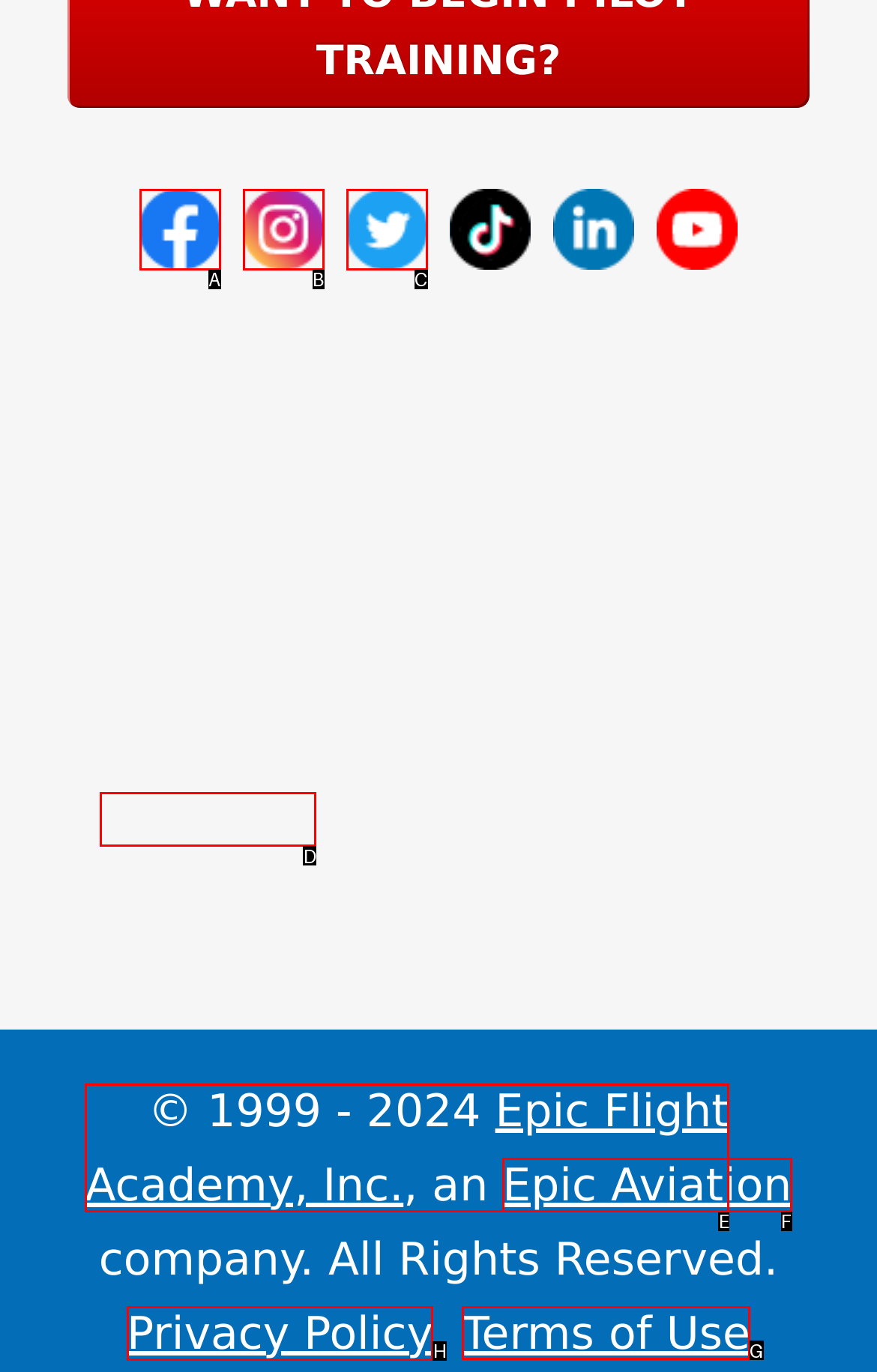Which letter corresponds to the correct option to complete the task: visit Terms of Use?
Answer with the letter of the chosen UI element.

G